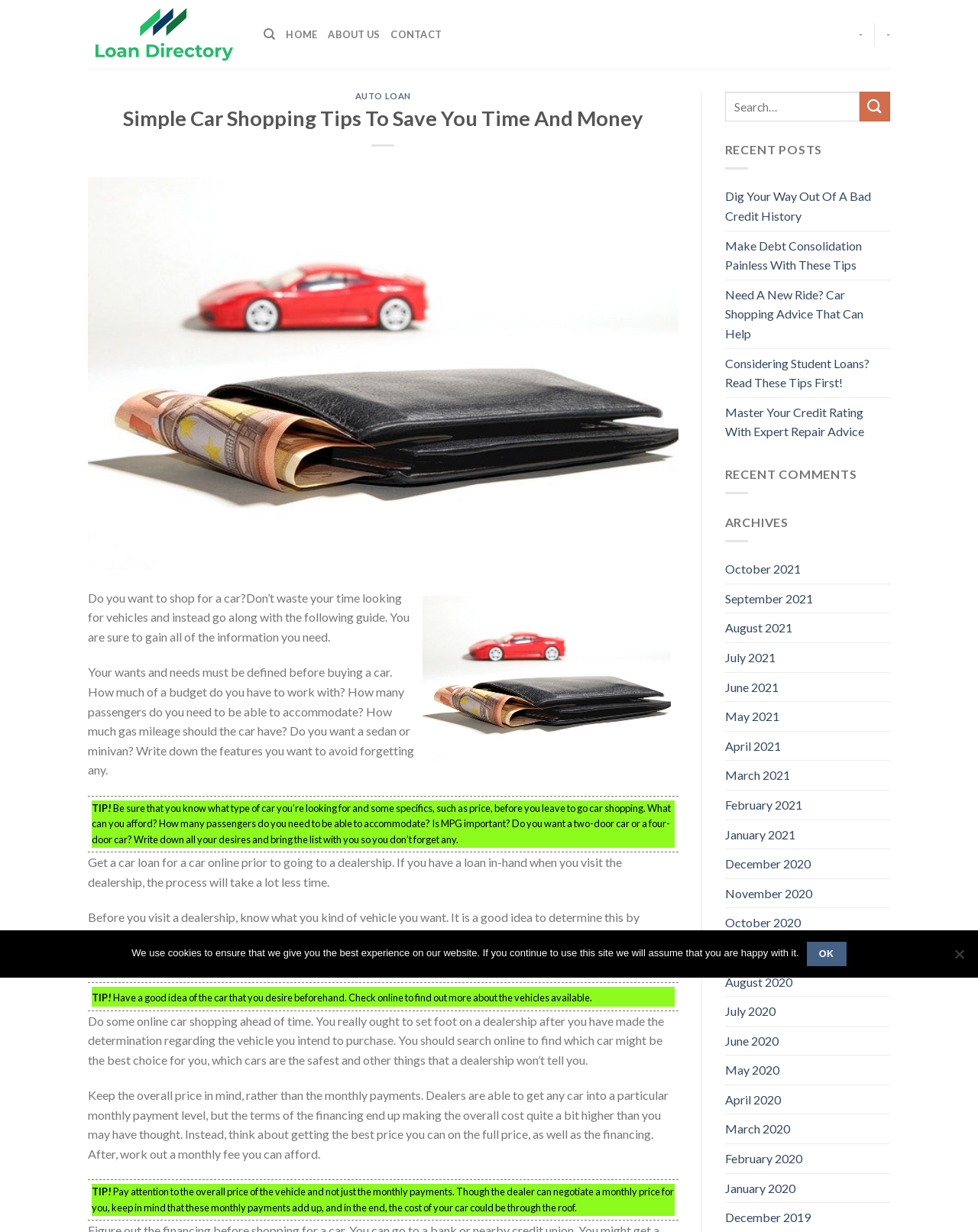Specify the bounding box coordinates of the region I need to click to perform the following instruction: "Read the 'AUTO LOAN' article". The coordinates must be four float numbers in the range of 0 to 1, i.e., [left, top, right, bottom].

[0.363, 0.074, 0.42, 0.082]